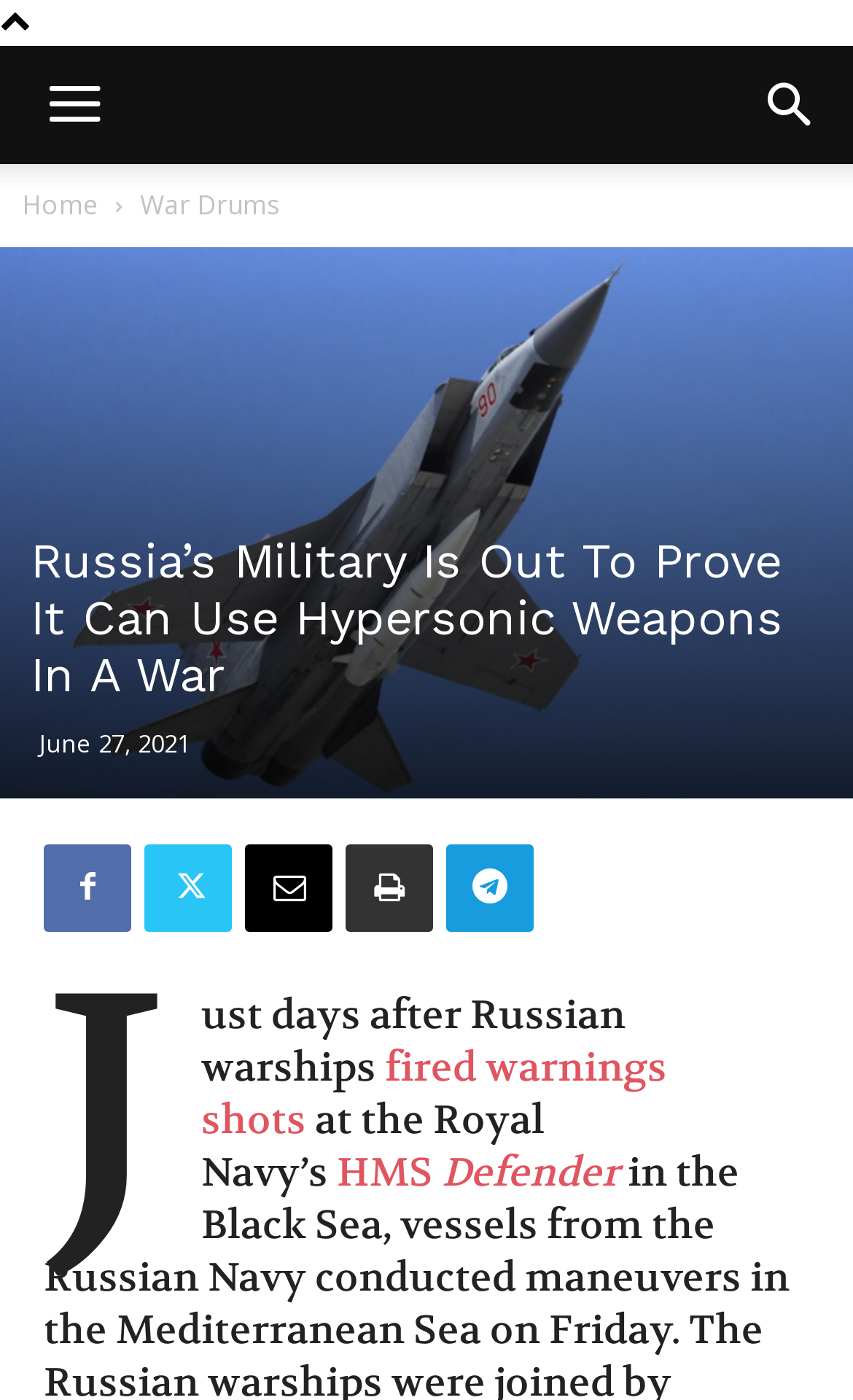Provide a one-word or short-phrase answer to the question:
How many social media links are there?

5